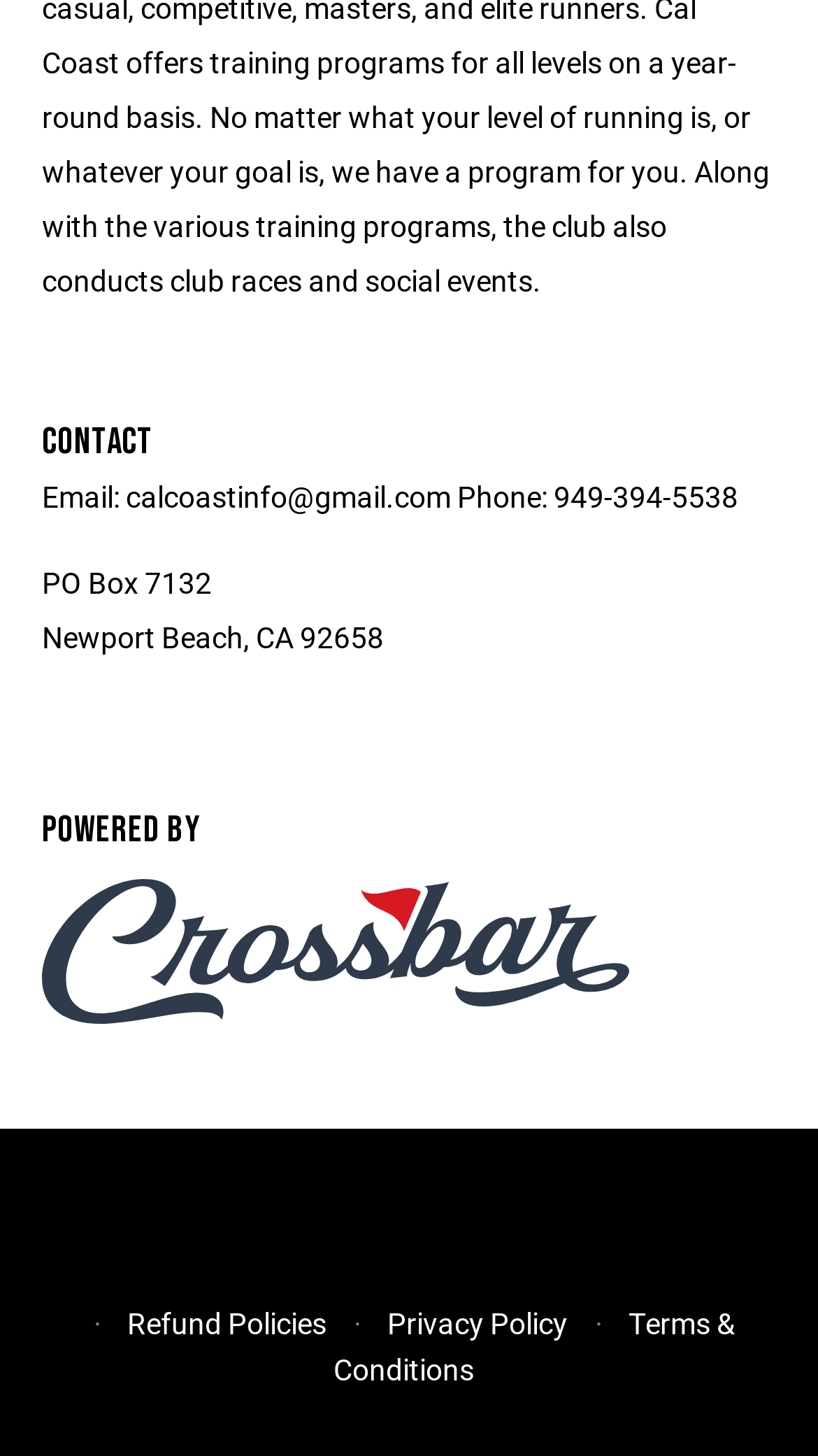Give the bounding box coordinates for the element described by: "title="10841877_10207221188911885_1297289609078833628_o"".

None